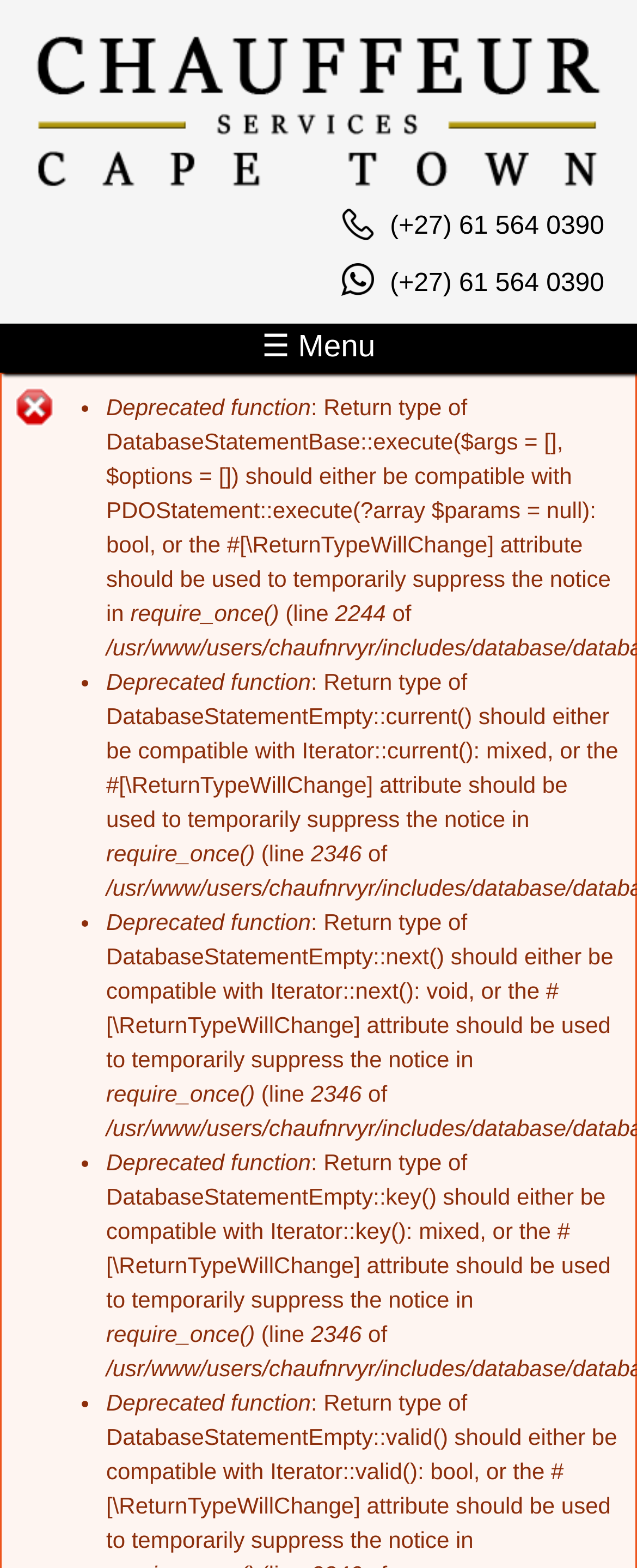Find the bounding box coordinates for the UI element that matches this description: "(+27) 61 564 0390".

[0.51, 0.136, 0.949, 0.152]